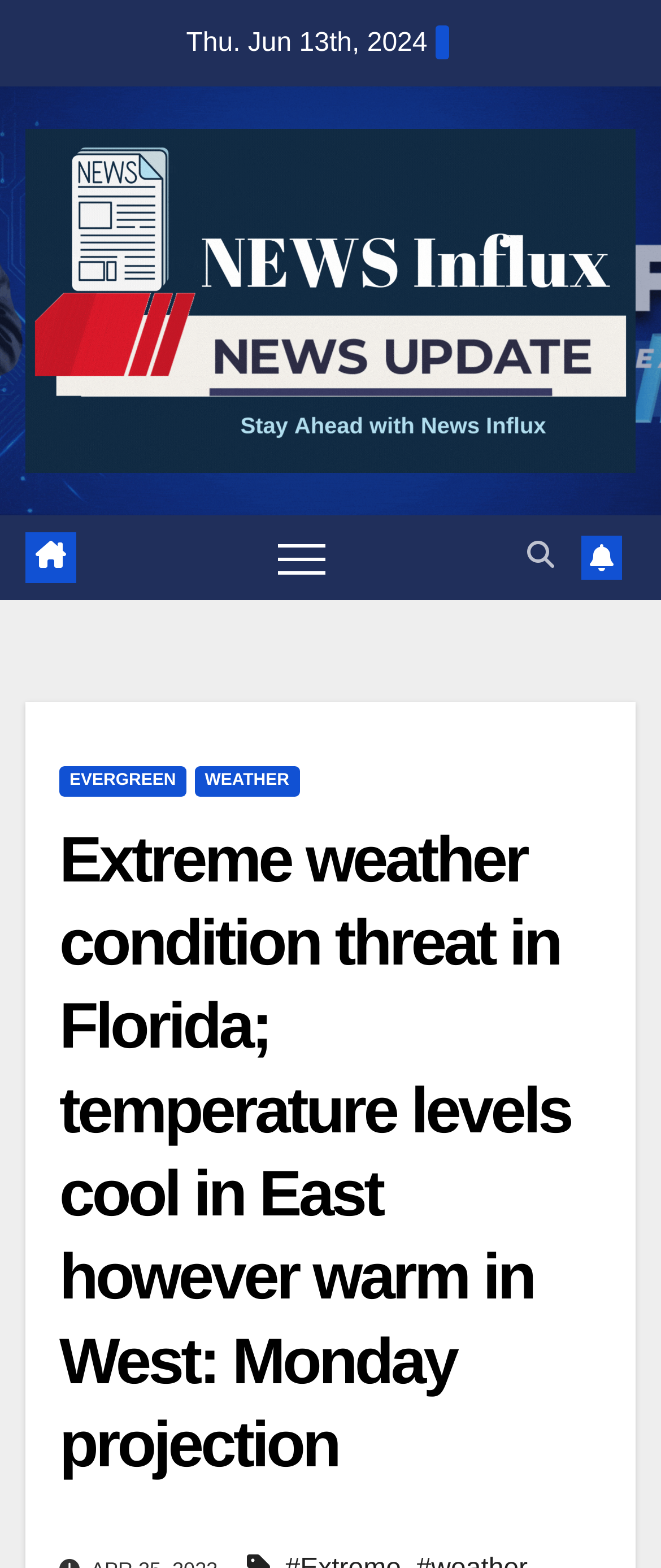How many navigation links are present in the top menu?
Refer to the image and provide a one-word or short phrase answer.

3